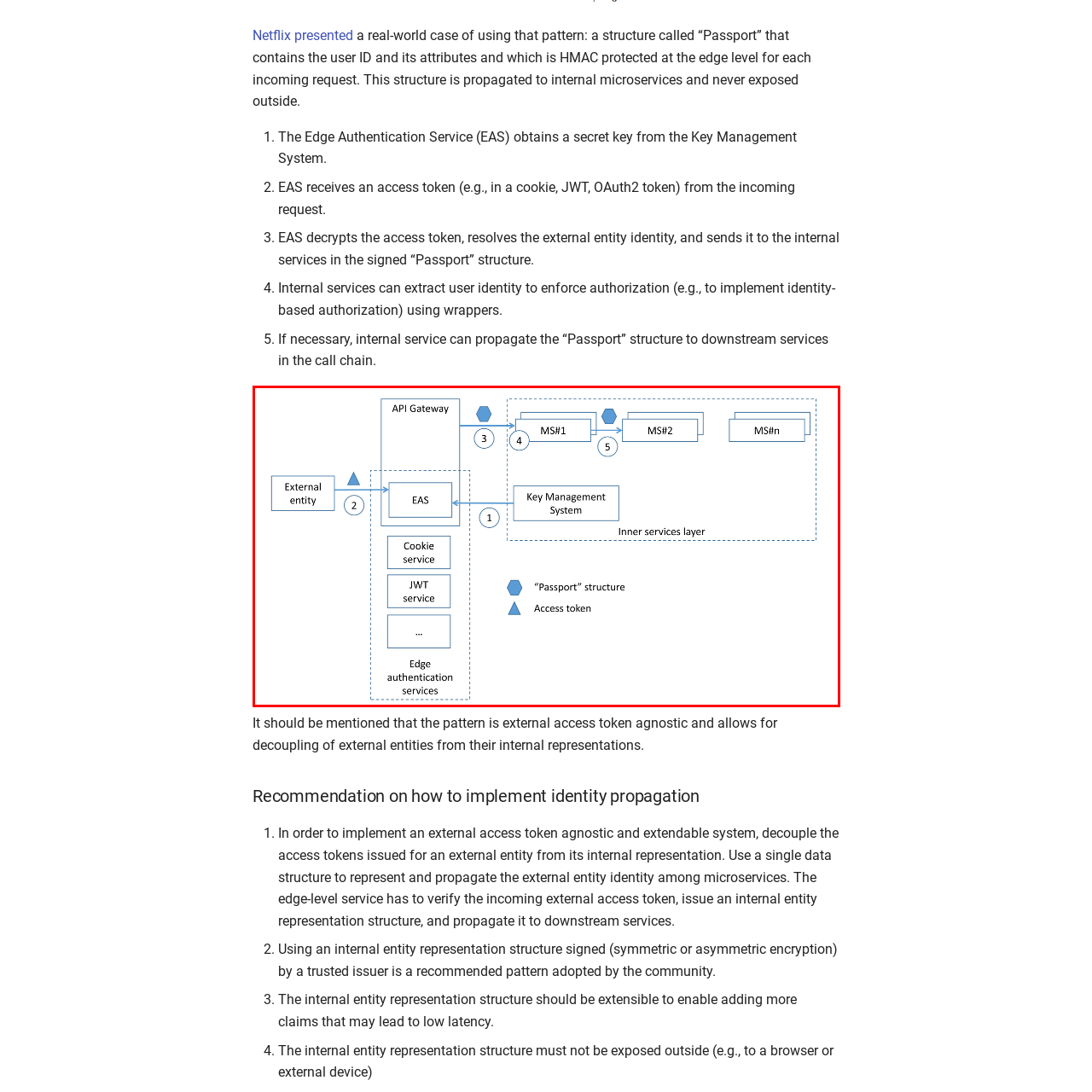Direct your attention to the red-bounded image and answer the question with a single word or phrase:
What is generated by the EAS for internal services?

Passport structure